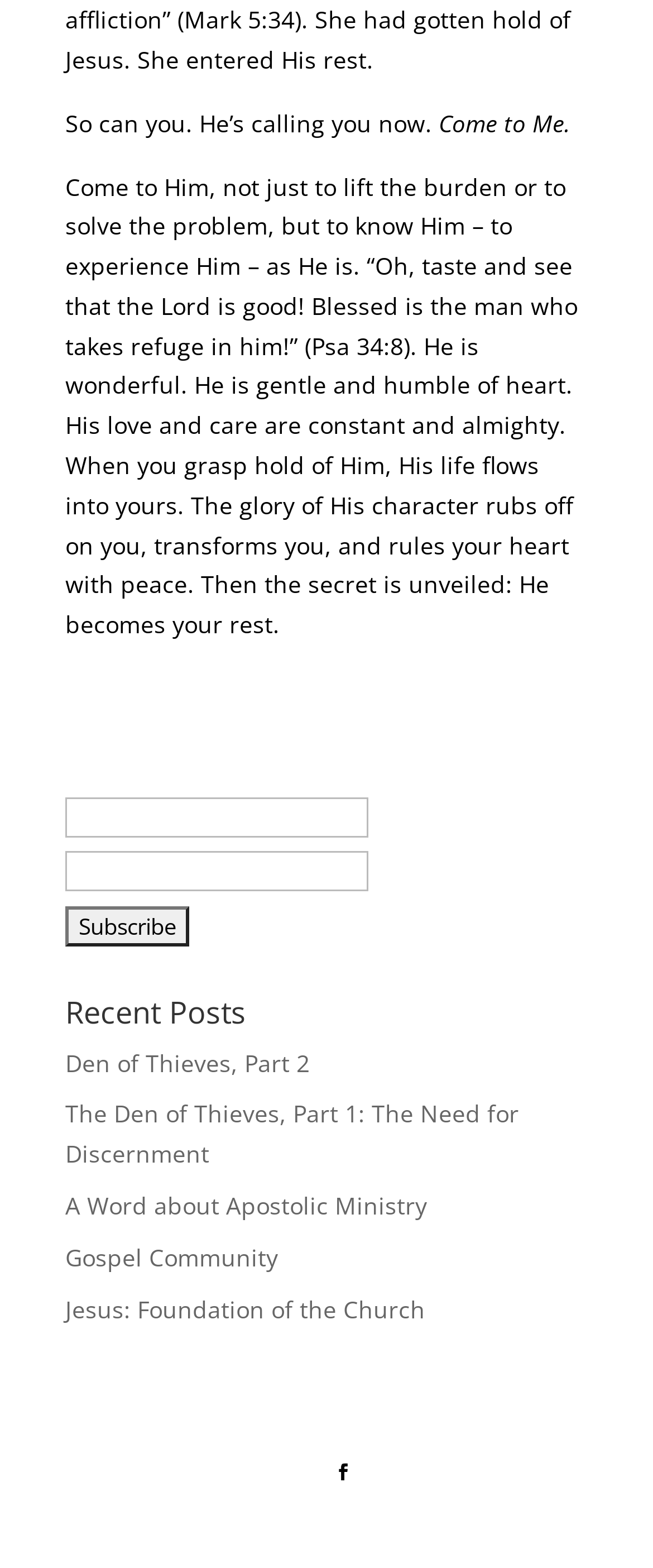Find the bounding box coordinates of the area that needs to be clicked in order to achieve the following instruction: "Read the post 'Den of Thieves, Part 2'". The coordinates should be specified as four float numbers between 0 and 1, i.e., [left, top, right, bottom].

[0.1, 0.667, 0.474, 0.688]